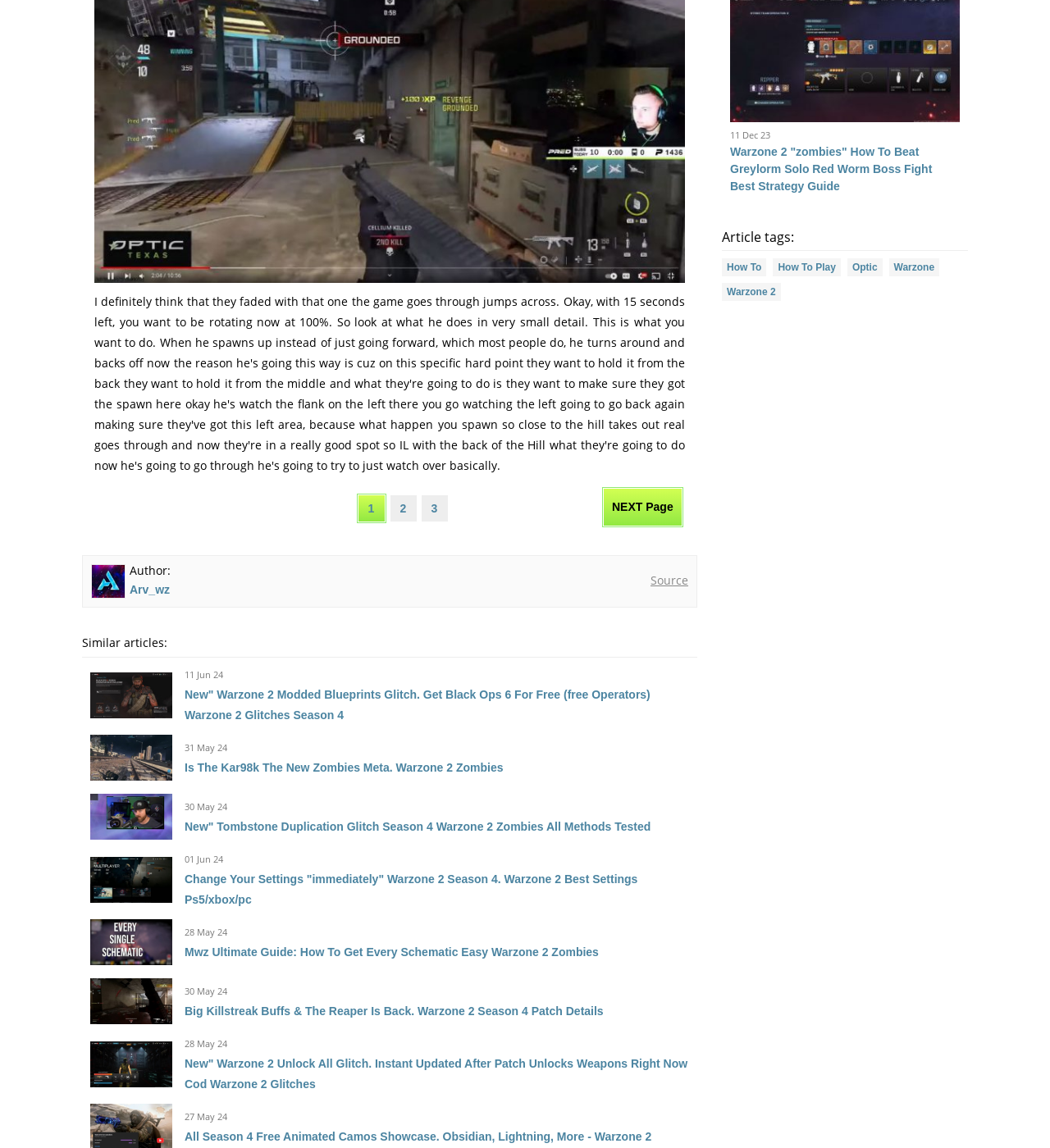Locate the bounding box coordinates of the element you need to click to accomplish the task described by this instruction: "Check the author's profile".

[0.123, 0.508, 0.162, 0.519]